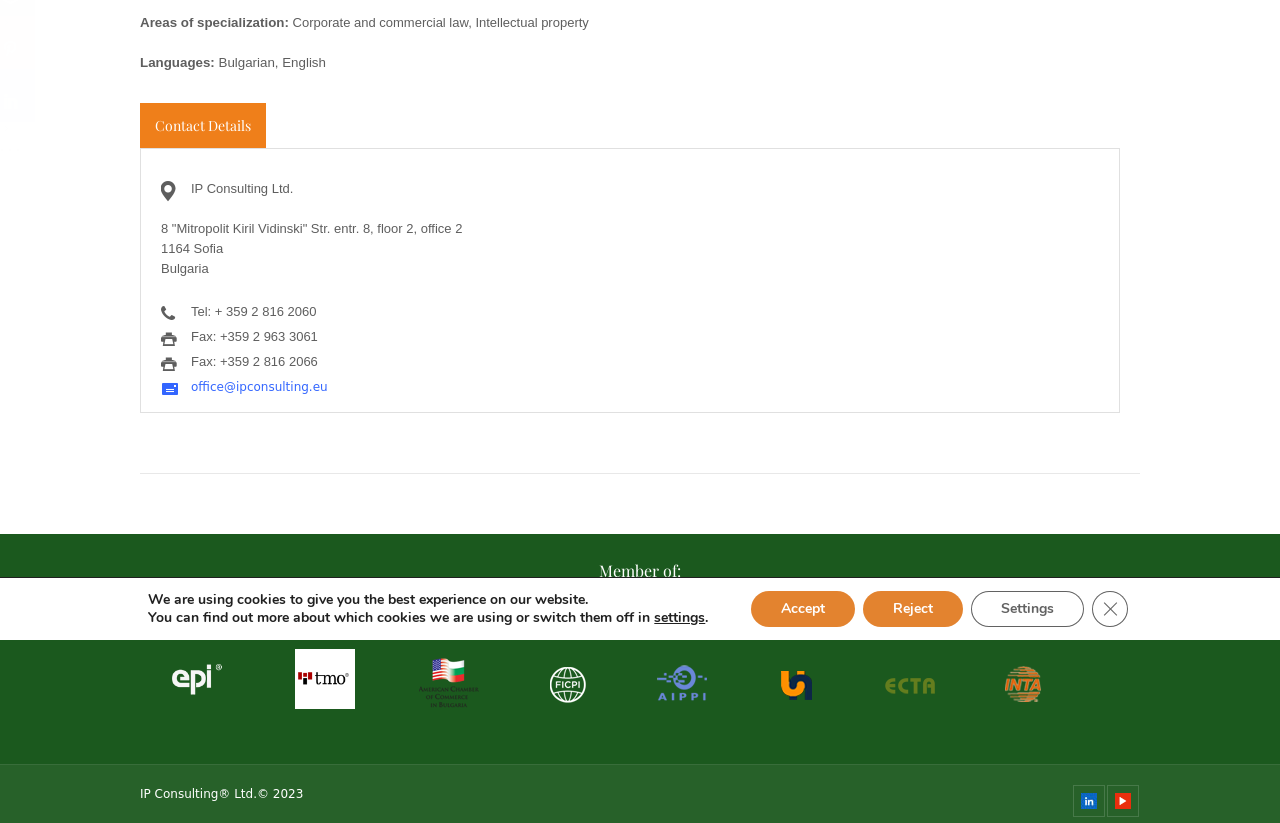Locate the bounding box of the UI element defined by this description: "Close GDPR Cookie Banner". The coordinates should be given as four float numbers between 0 and 1, formatted as [left, top, right, bottom].

[0.853, 0.718, 0.881, 0.762]